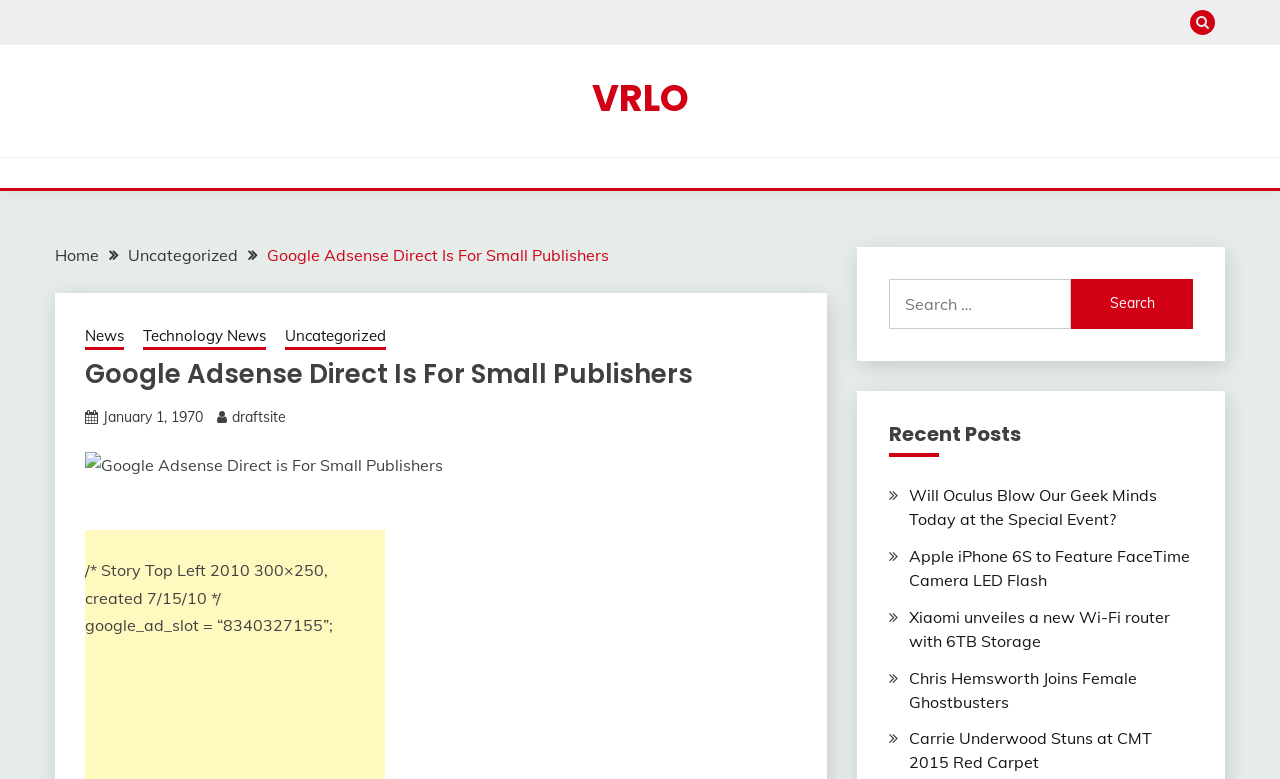Extract the bounding box coordinates for the UI element described as: "vrlo".

[0.462, 0.092, 0.538, 0.159]